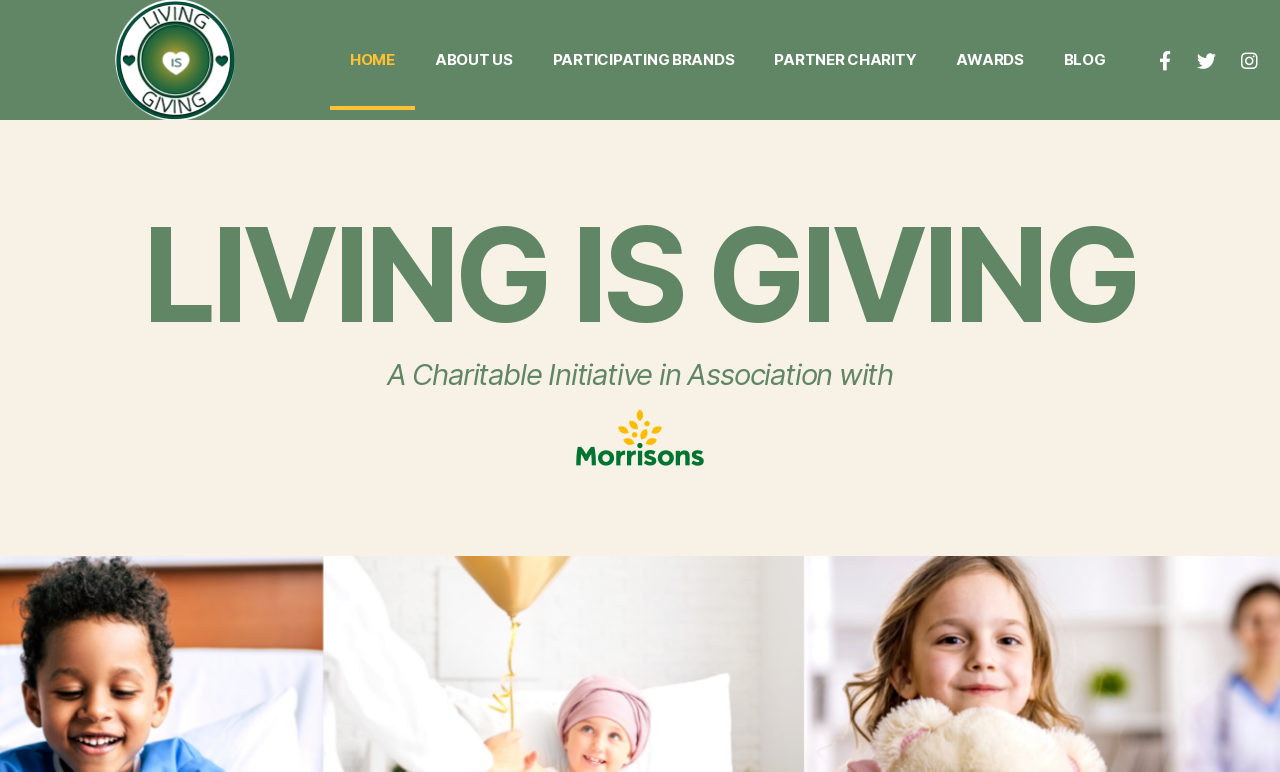Identify and provide the bounding box coordinates of the UI element described: "Facebook-f". The coordinates should be formatted as [left, top, right, bottom], with each number being a float between 0 and 1.

[0.896, 0.056, 0.923, 0.1]